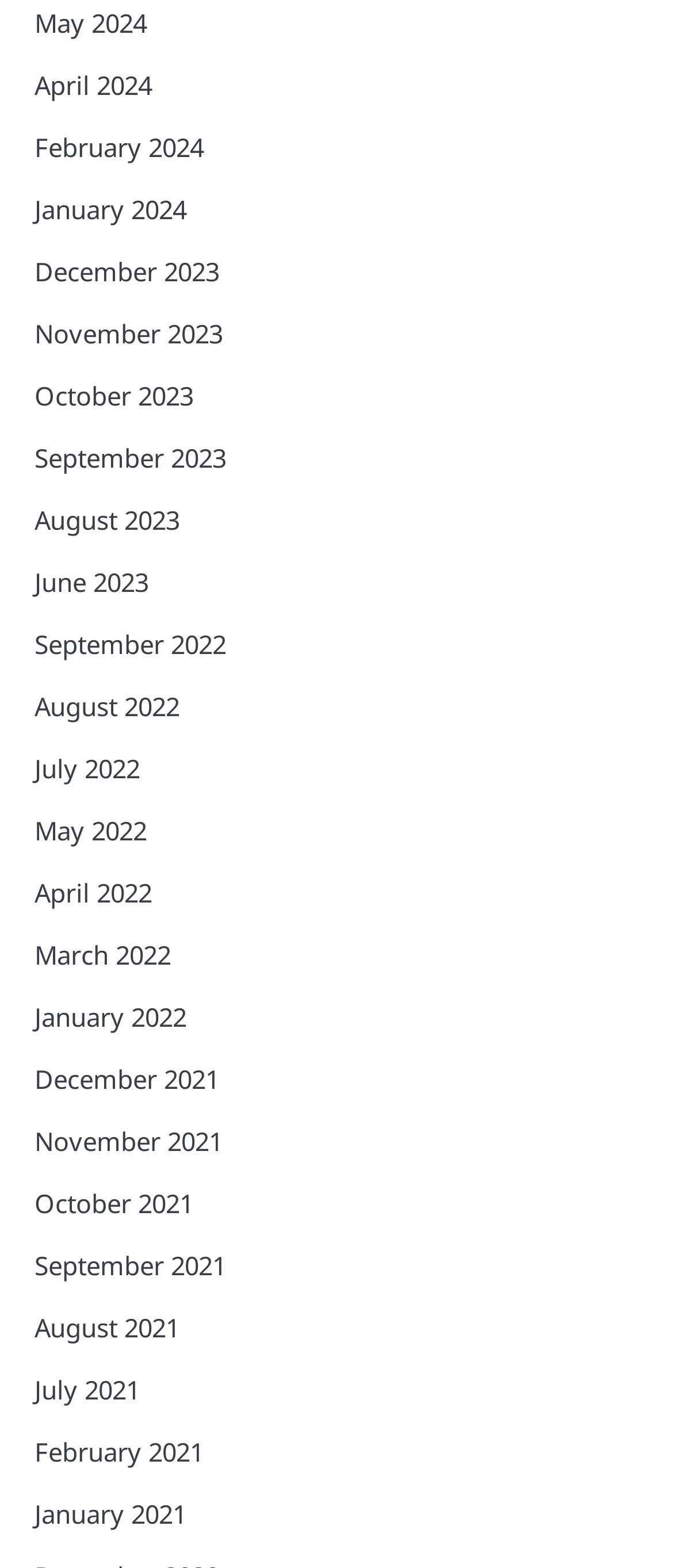Examine the image and give a thorough answer to the following question:
How many months are listed in 2023?

I counted the number of links with '2023' in their text and found that there are 5 months listed in 2023, namely December 2023, November 2023, October 2023, September 2023, and August 2023.